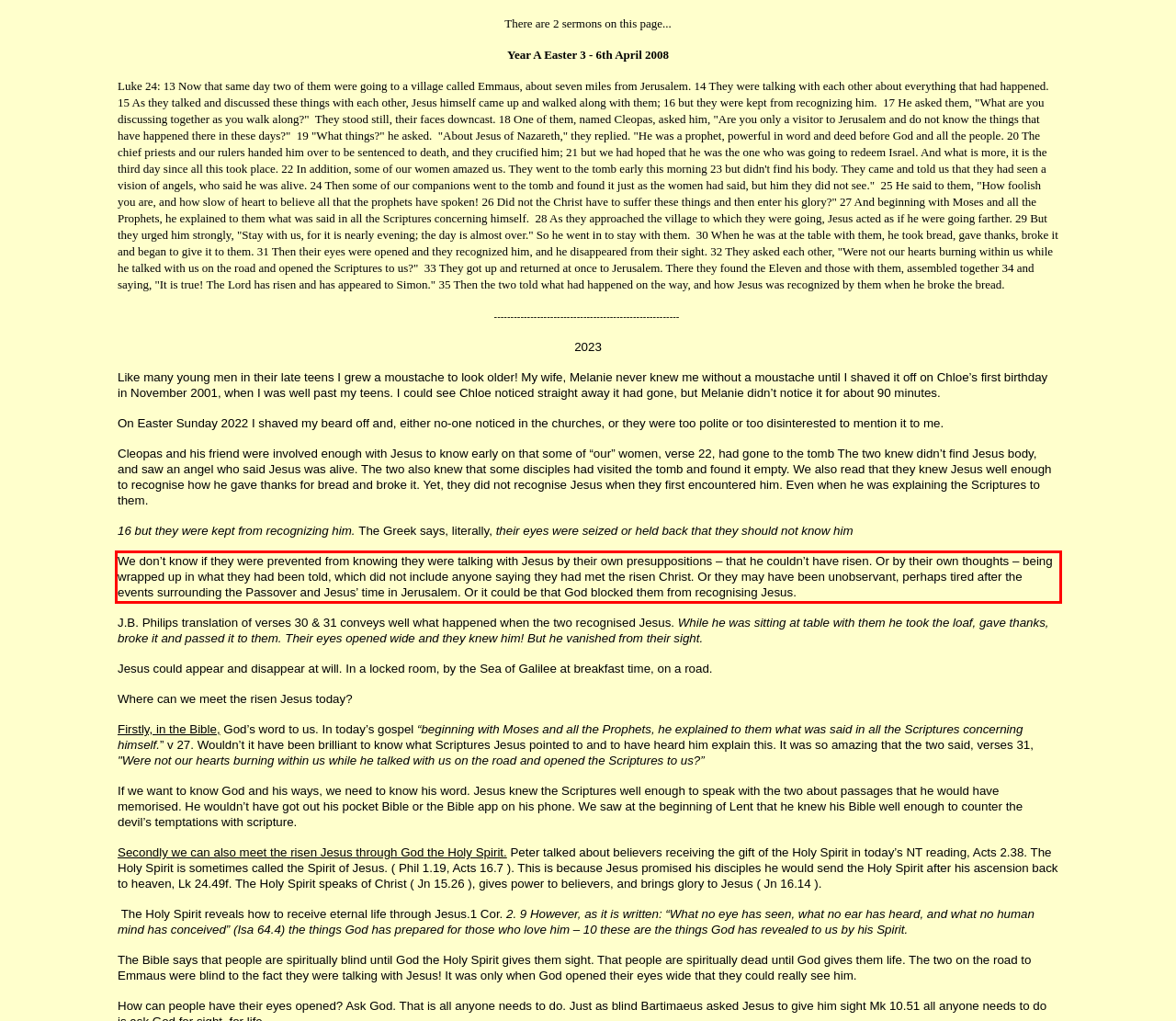The screenshot provided shows a webpage with a red bounding box. Apply OCR to the text within this red bounding box and provide the extracted content.

We don’t know if they were prevented from knowing they were talking with Jesus by their own presuppositions – that he couldn’t have risen. Or by their own thoughts – being wrapped up in what they had been told, which did not include anyone saying they had met the risen Christ. Or they may have been unobservant, perhaps tired after the events surrounding the Passover and Jesus’ time in Jerusalem. Or it could be that God blocked them from recognising Jesus.